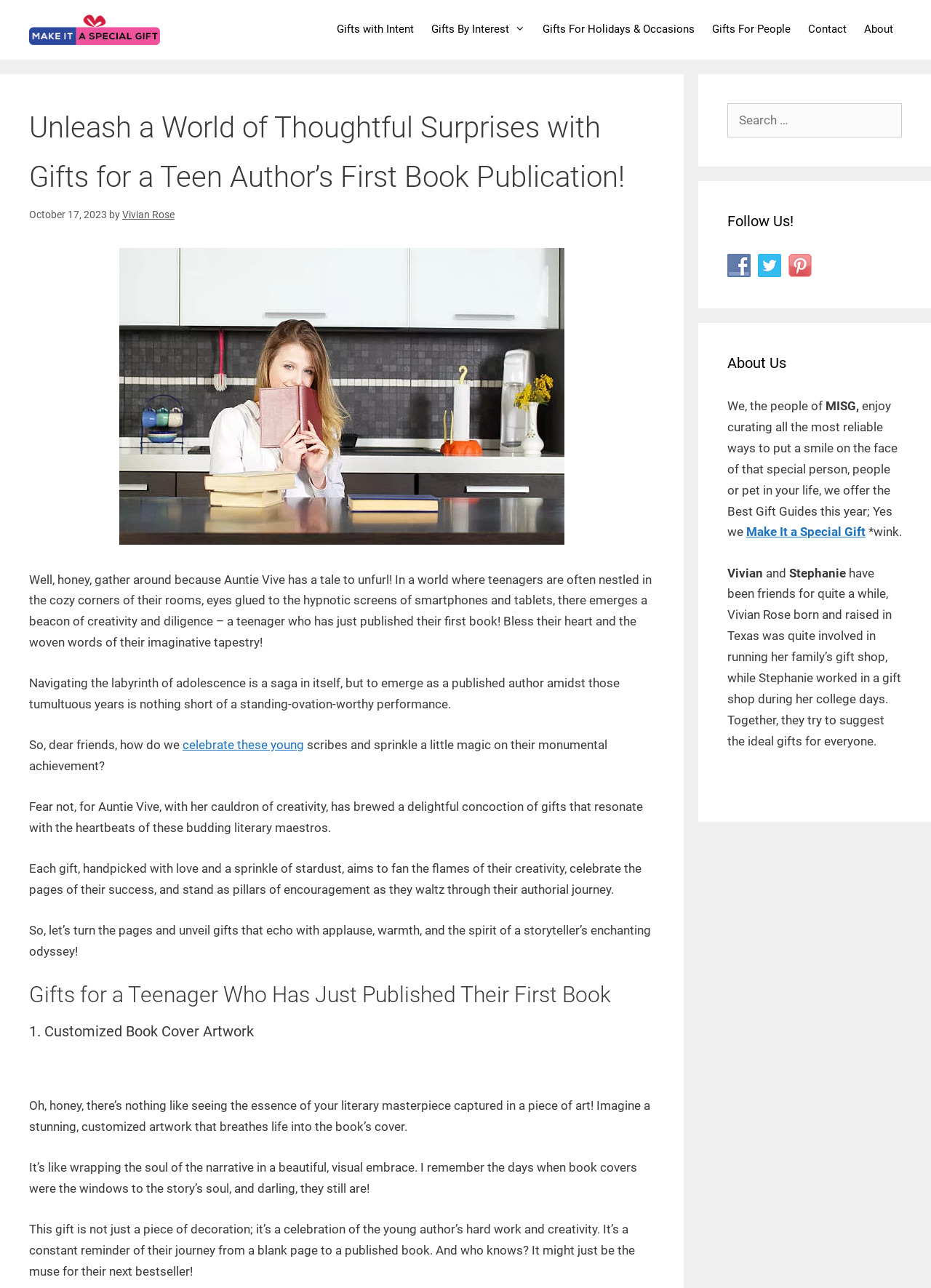Please identify the bounding box coordinates of the region to click in order to complete the task: "Search for a gift". The coordinates must be four float numbers between 0 and 1, specified as [left, top, right, bottom].

[0.781, 0.08, 0.969, 0.107]